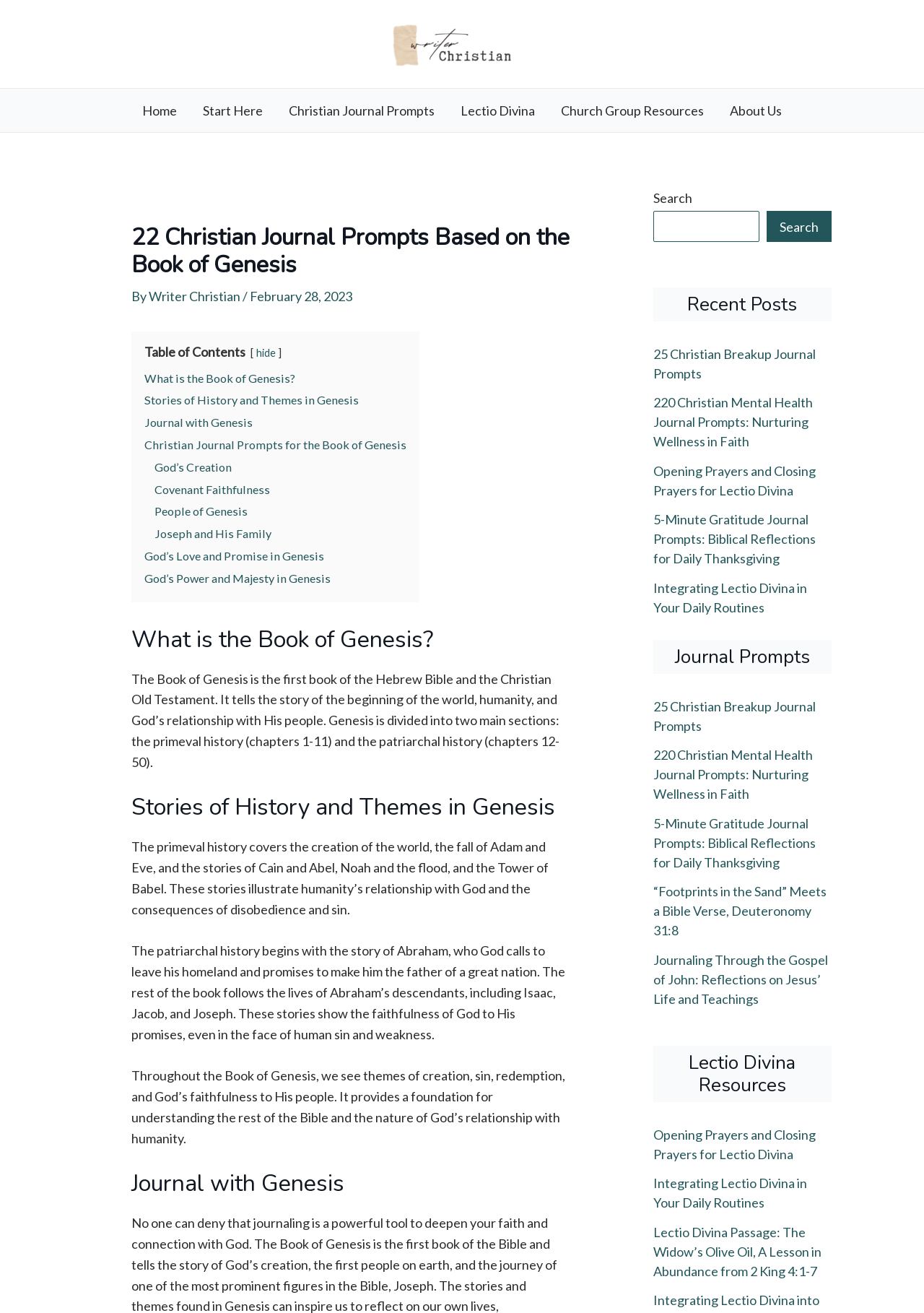Locate the bounding box of the UI element with the following description: "People of Genesis".

[0.167, 0.384, 0.268, 0.395]